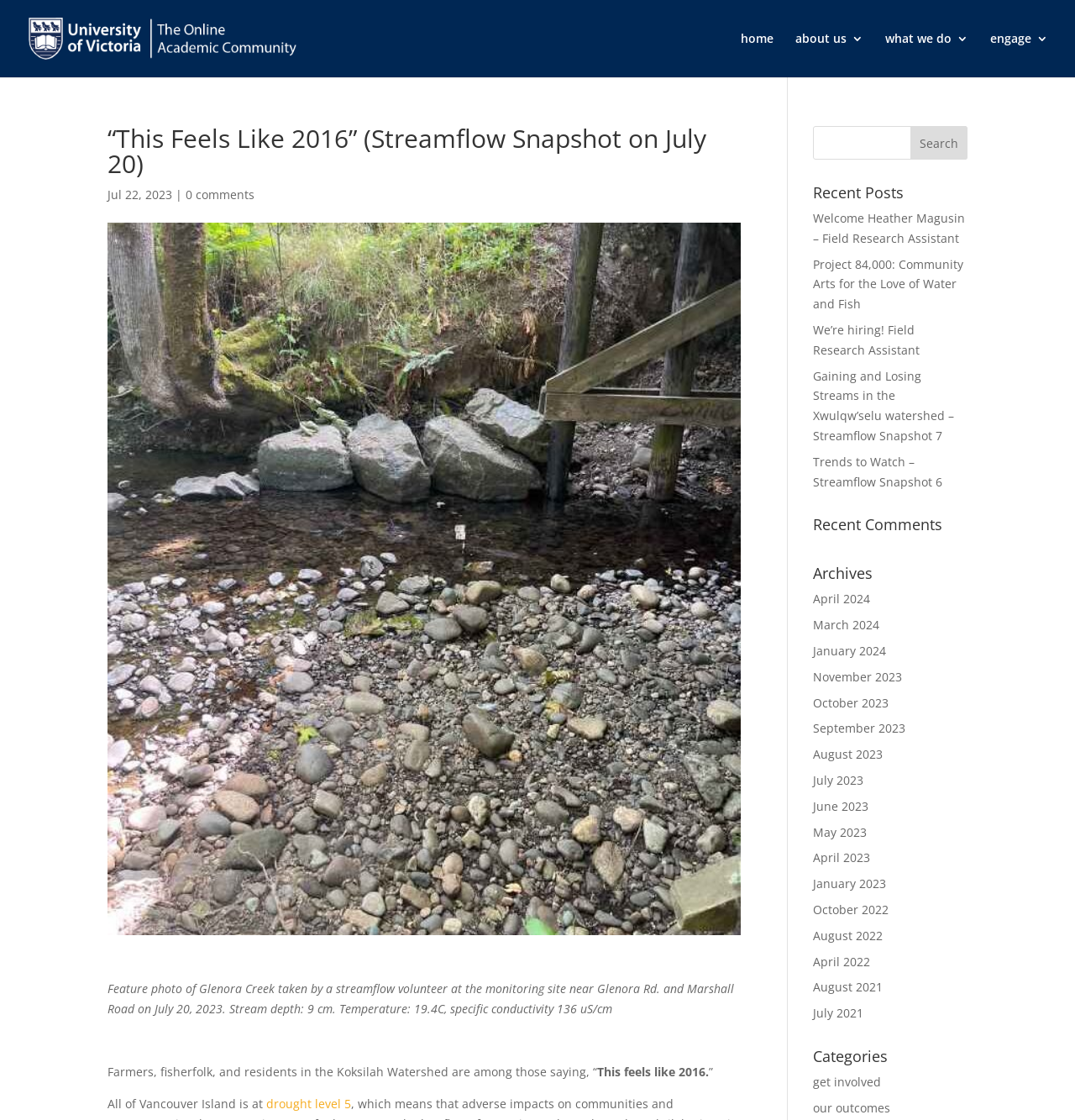What is the date of the feature photo? Observe the screenshot and provide a one-word or short phrase answer.

July 20, 2023